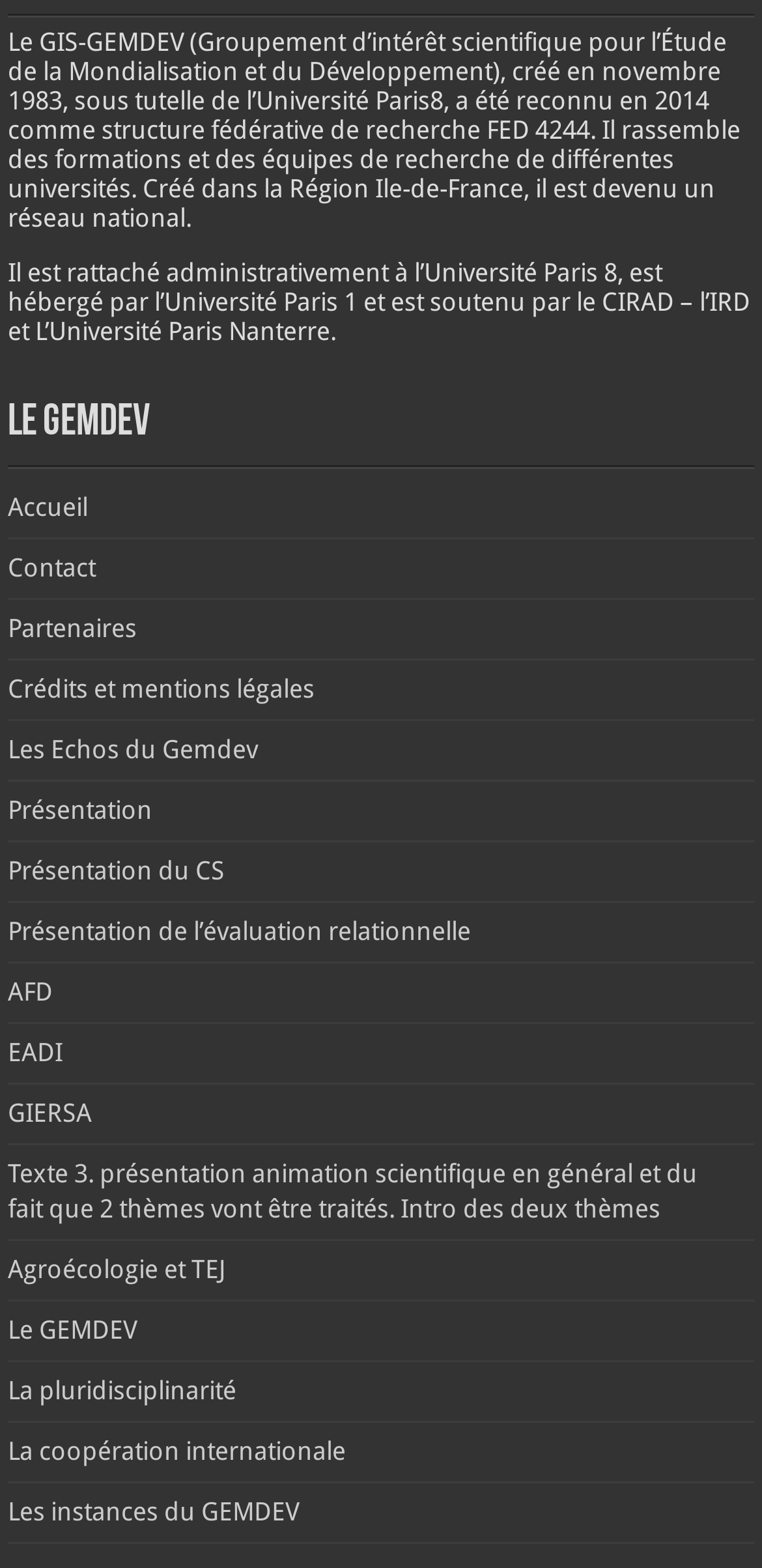Refer to the image and offer a detailed explanation in response to the question: What is the name of the university that hosts the research group?

The name of the university that hosts the research group can be found in the third static text element, which reads 'Il est rattaché administrativement à l’Université Paris 8, est hébergé par l’Université Paris 1 et est soutenu par le CIRAD – l’IRD et L’Université Paris Nanterre'.